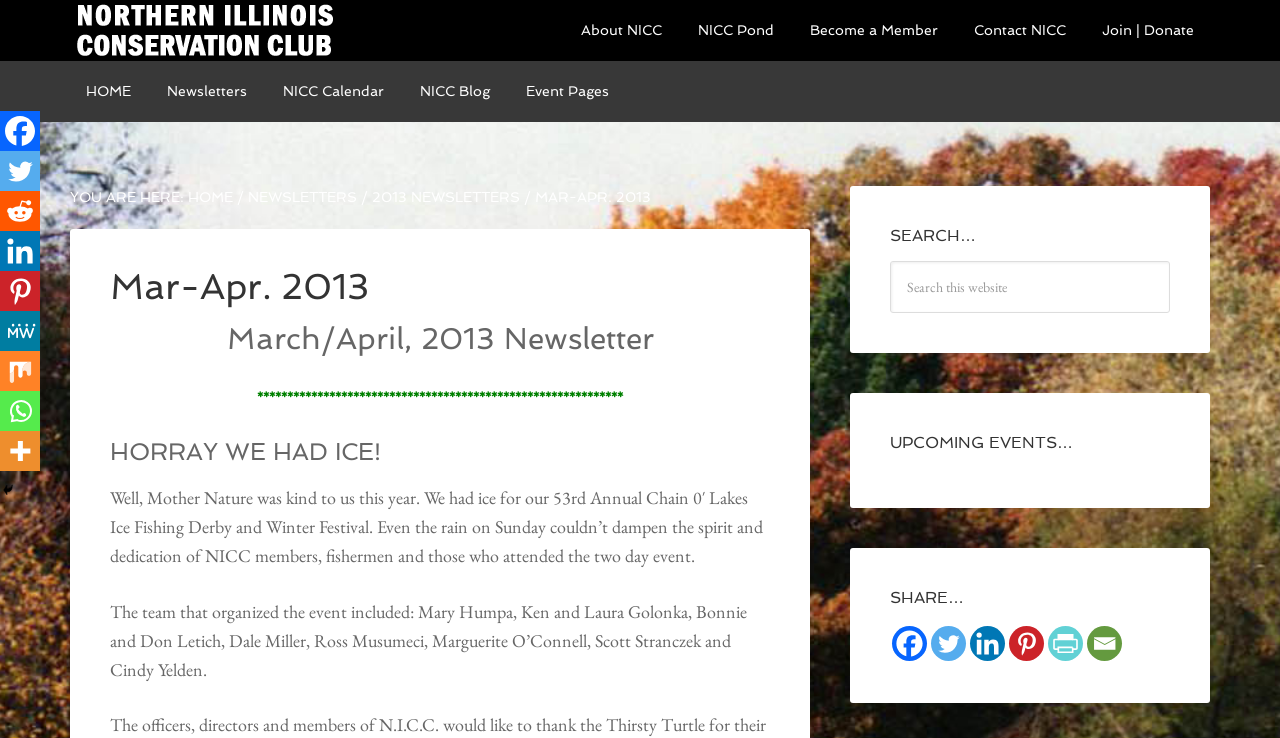Please give a succinct answer to the question in one word or phrase:
How many social media links are there in the top left corner?

7